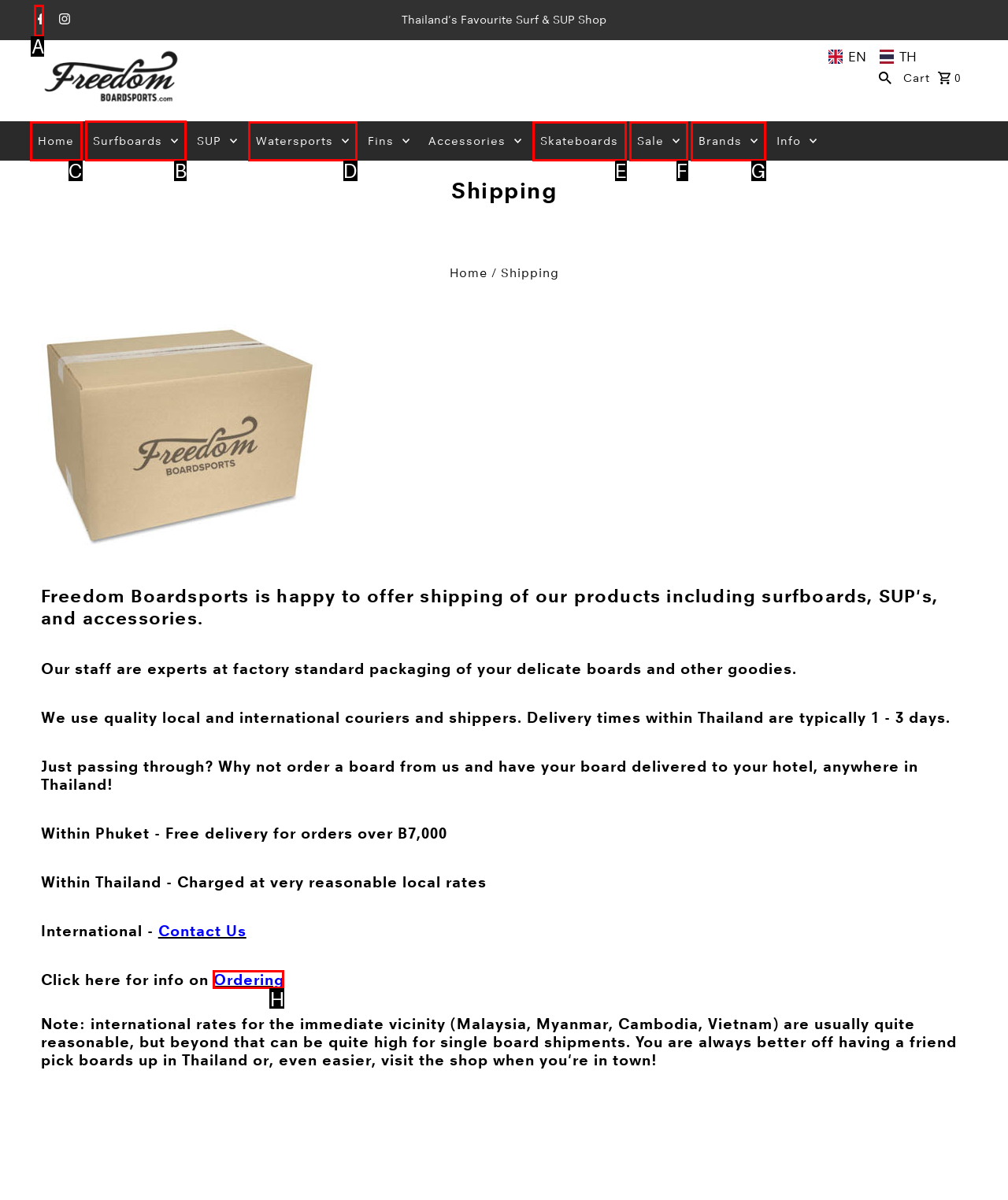Identify the HTML element that should be clicked to accomplish the task: View surfboards
Provide the option's letter from the given choices.

B